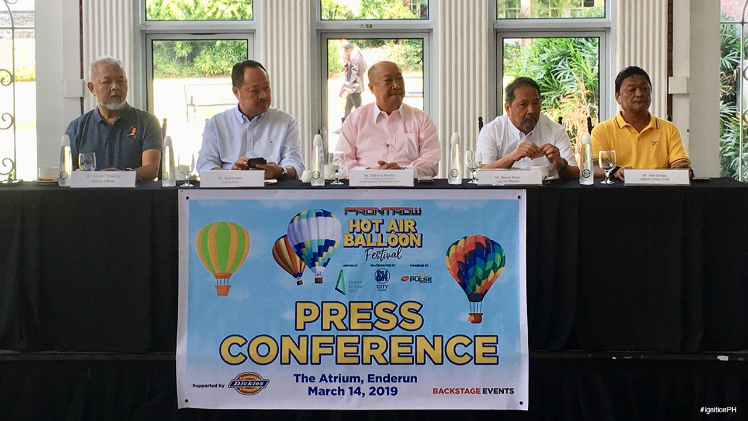Give a one-word or one-phrase response to the question:
What is the name of the festival being promoted?

Frontrow International Hot Air Balloon Festival